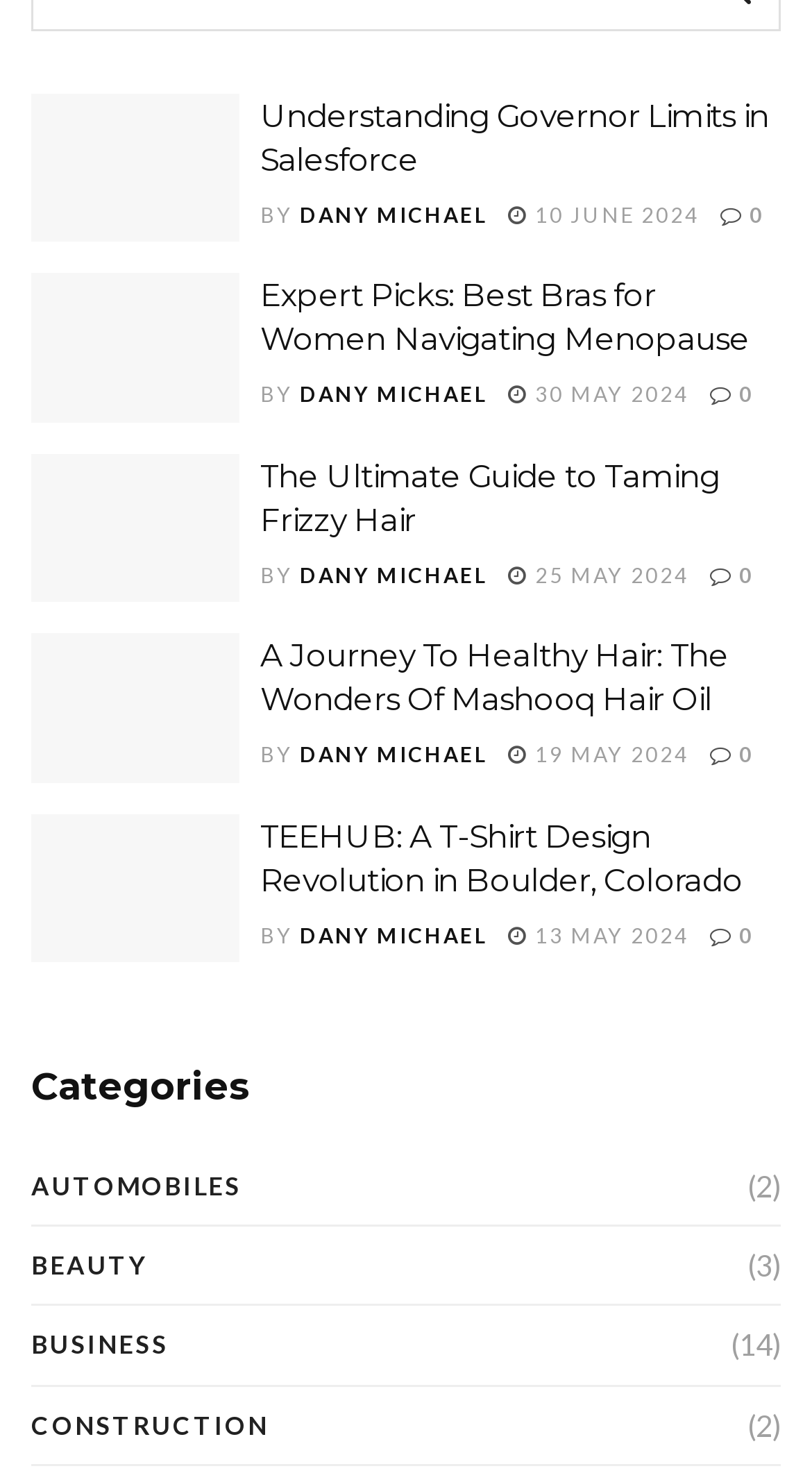What is the title of the first article?
Give a one-word or short-phrase answer derived from the screenshot.

Understanding Governor Limits in Salesforce